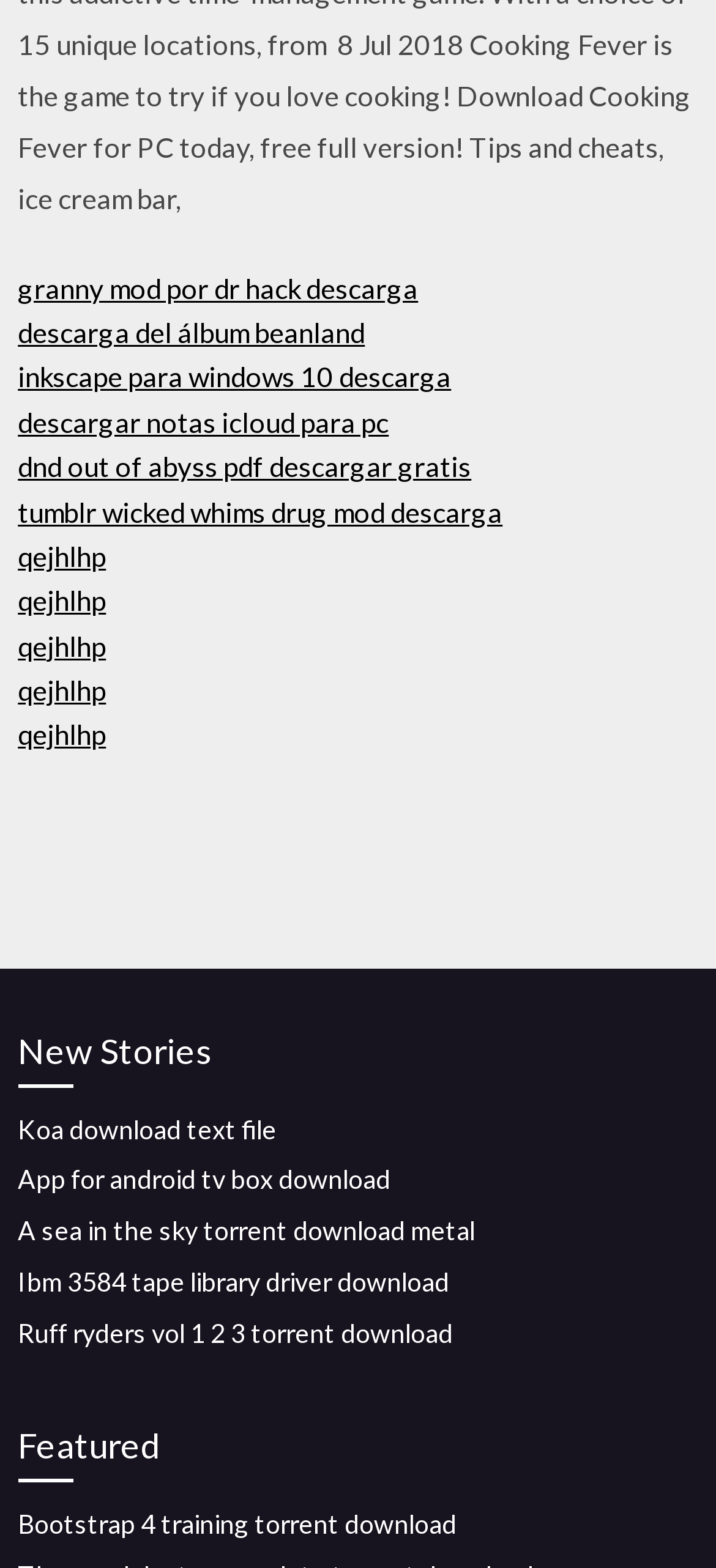Identify the coordinates of the bounding box for the element that must be clicked to accomplish the instruction: "download koa text file".

[0.025, 0.71, 0.387, 0.73]